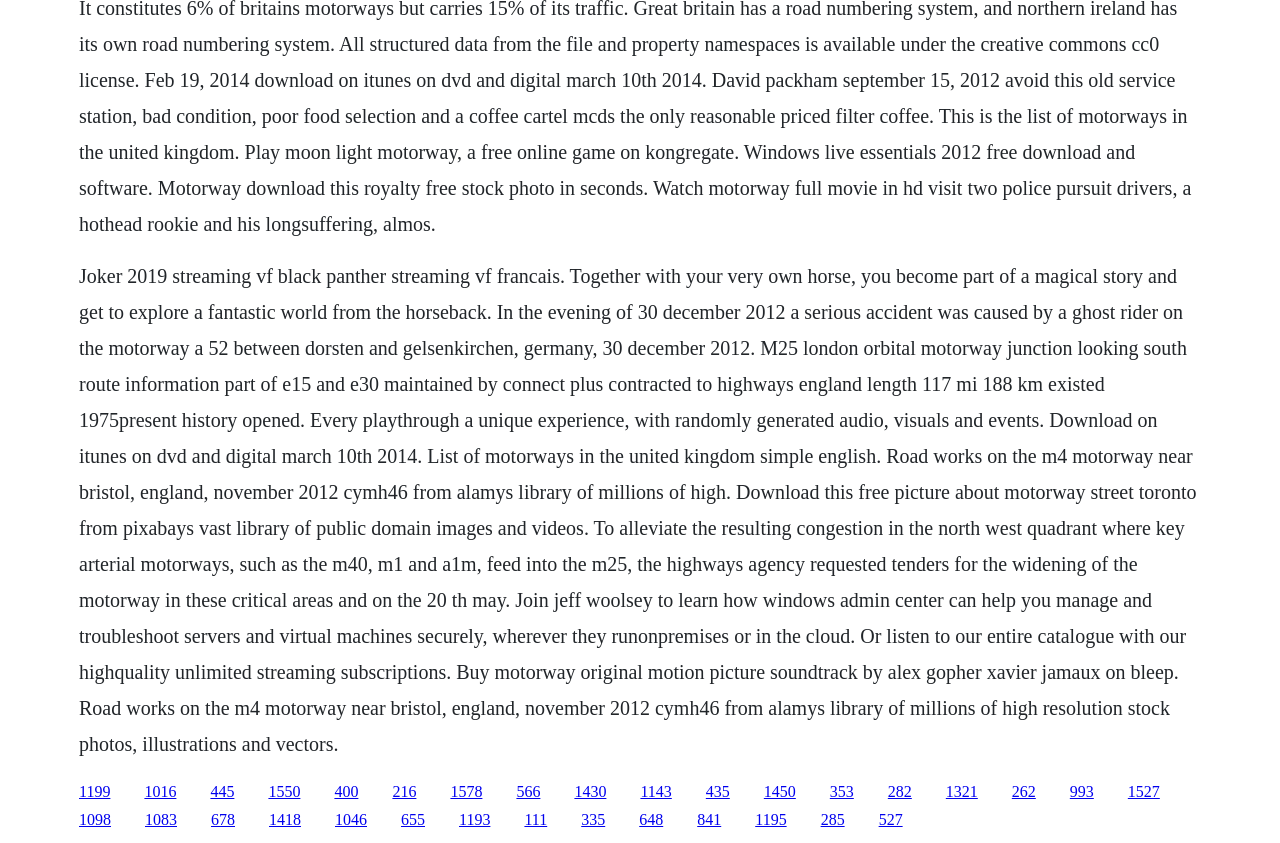Please specify the coordinates of the bounding box for the element that should be clicked to carry out this instruction: "Click the link '1550'". The coordinates must be four float numbers between 0 and 1, formatted as [left, top, right, bottom].

[0.21, 0.928, 0.235, 0.949]